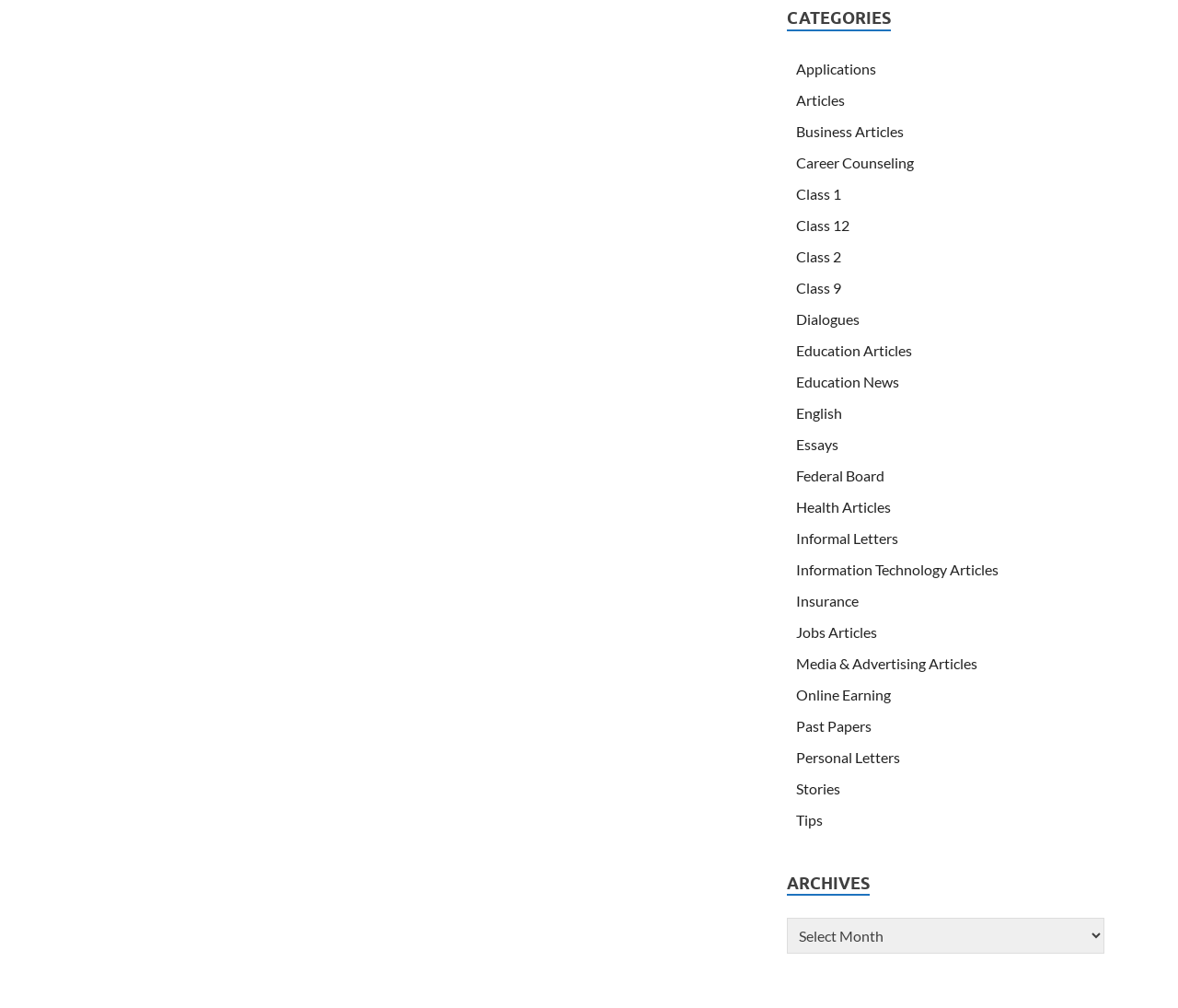What is the second heading on the webpage?
Answer the question based on the image using a single word or a brief phrase.

ARCHIVES